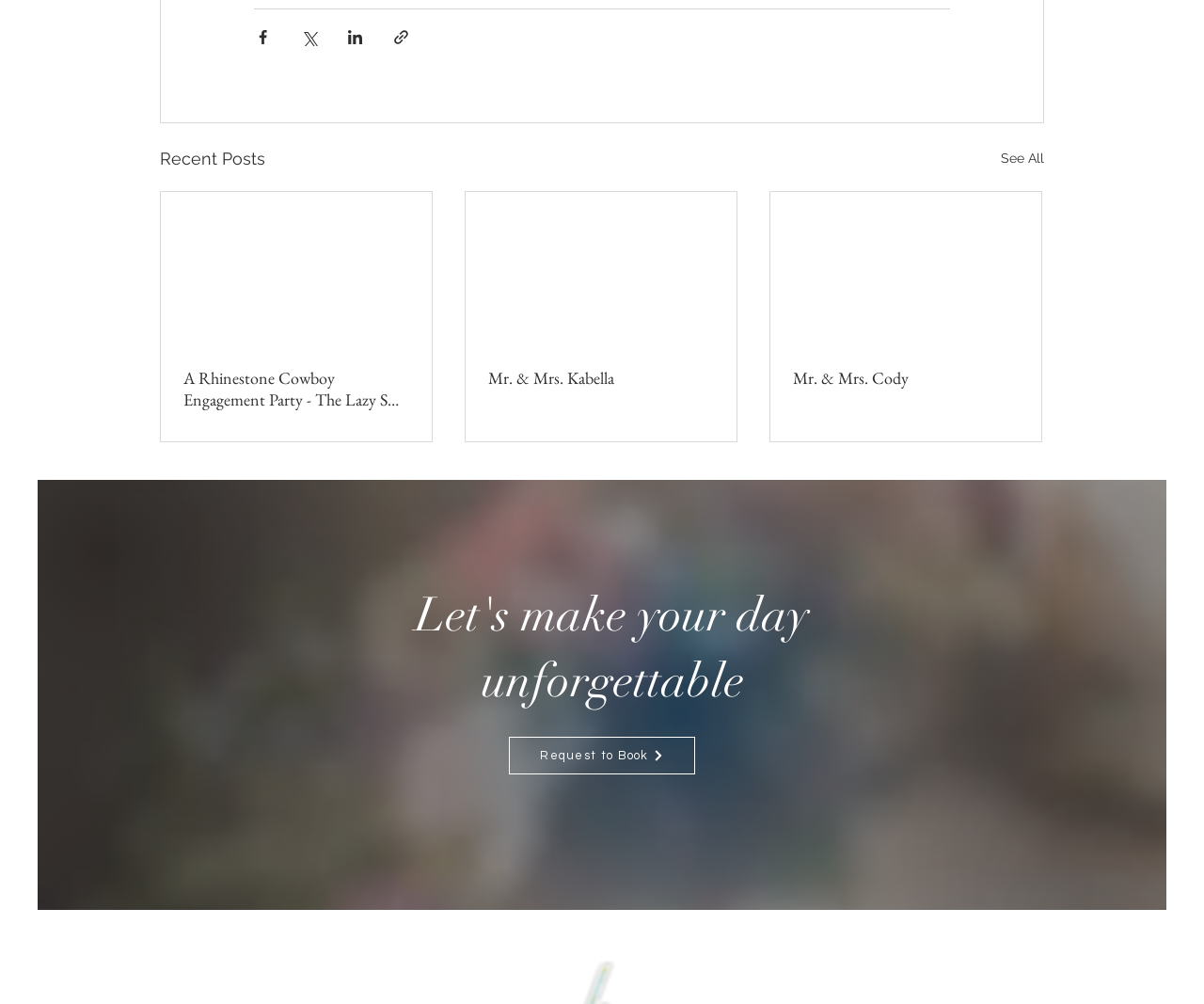What is the purpose of the buttons at the top?
Based on the image, answer the question with as much detail as possible.

The buttons at the top of the webpage, including 'Share via Facebook', 'Share via Twitter', 'Share via LinkedIn', and 'Share via link', are used to share posts on different social media platforms or via a link.